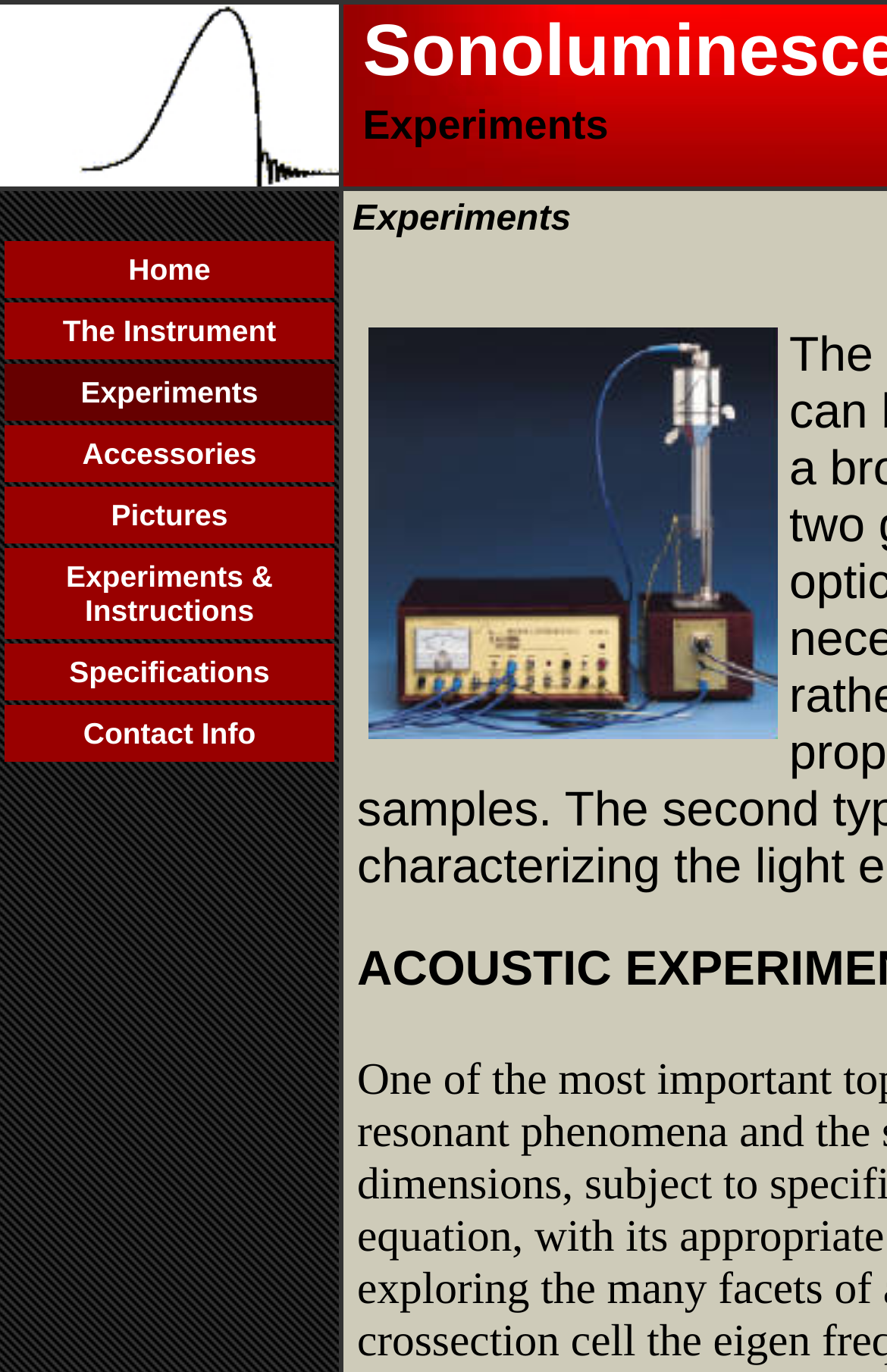How many rows are in the table?
Give a one-word or short-phrase answer derived from the screenshot.

7